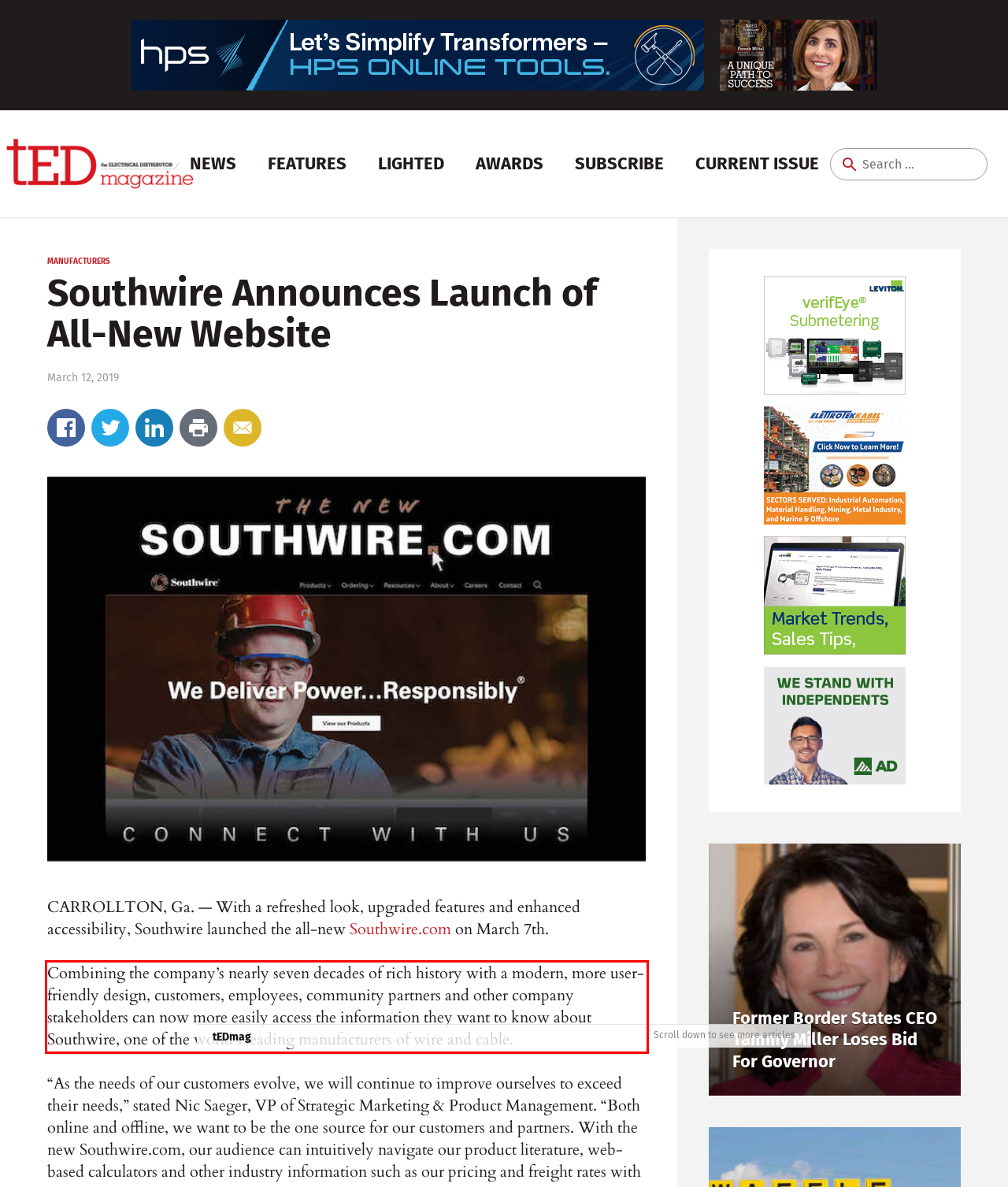Within the screenshot of the webpage, locate the red bounding box and use OCR to identify and provide the text content inside it.

Combining the company’s nearly seven decades of rich history with a modern, more user-friendly design, customers, employees, community partners and other company stakeholders can now more easily access the information they want to know about Southwire, one of the world’s leading manufacturers of wire and cable.